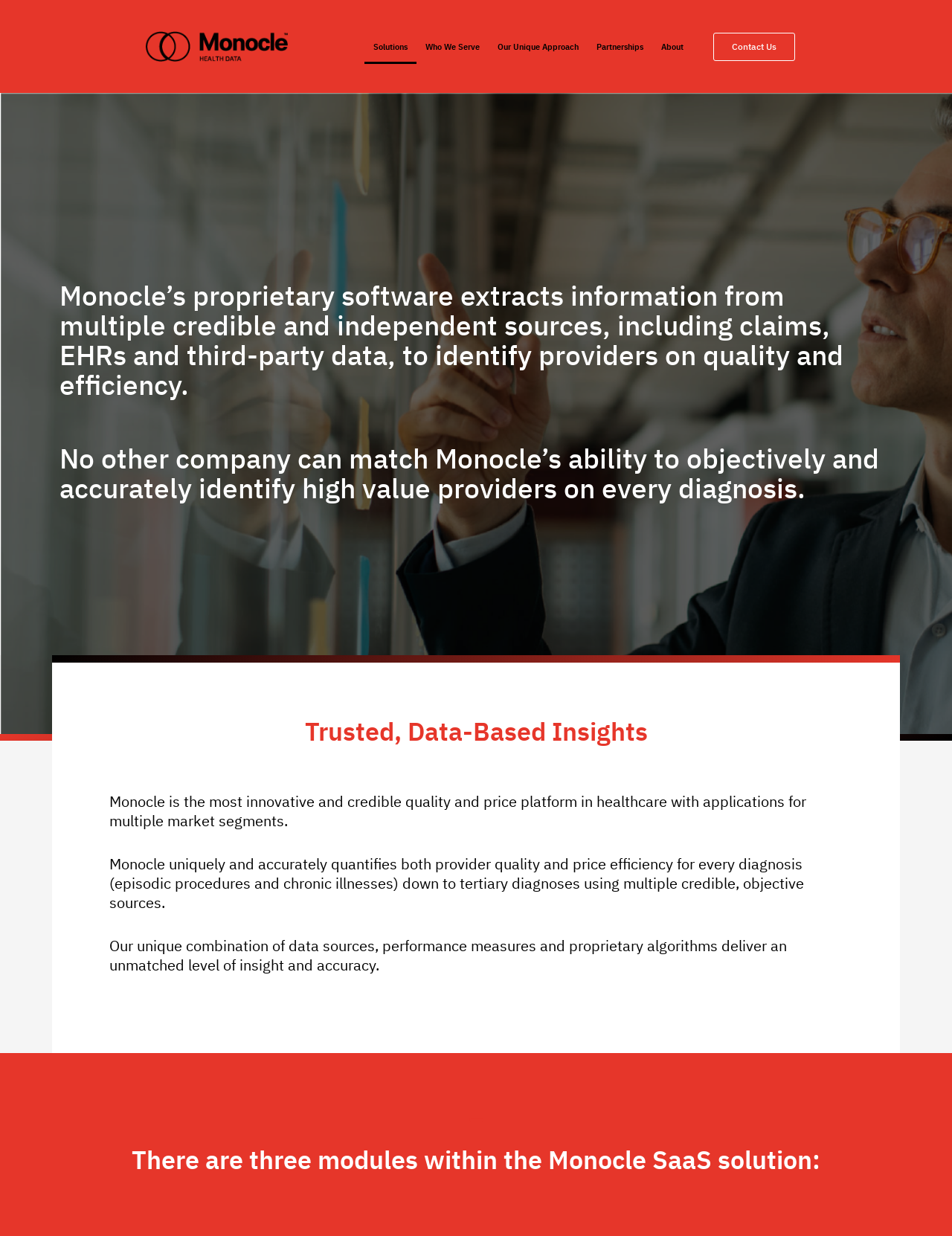How many modules are there in the Monocle SaaS solution?
Based on the screenshot, provide a one-word or short-phrase response.

Three